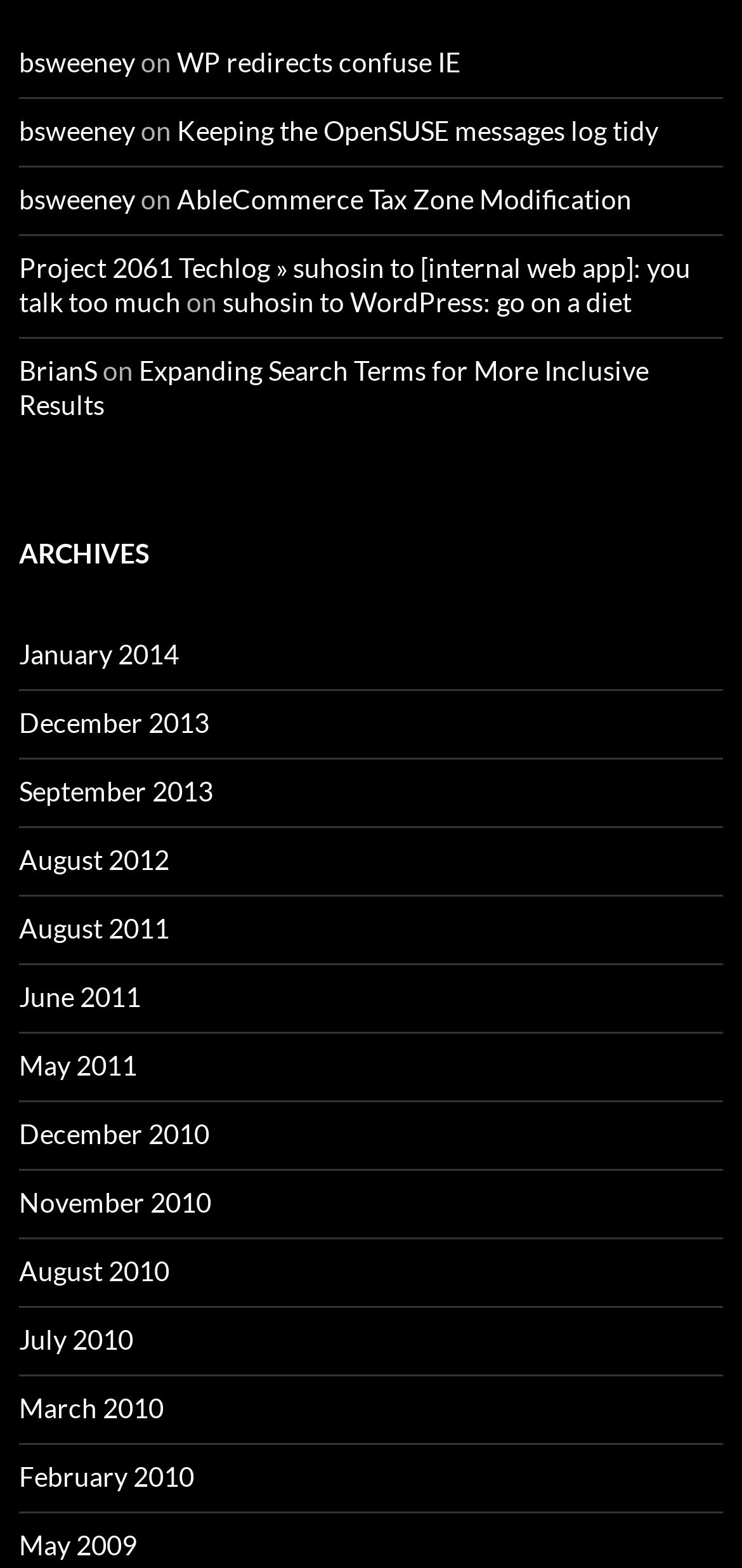Show me the bounding box coordinates of the clickable region to achieve the task as per the instruction: "view recent comments".

[0.026, 0.019, 0.974, 0.28]